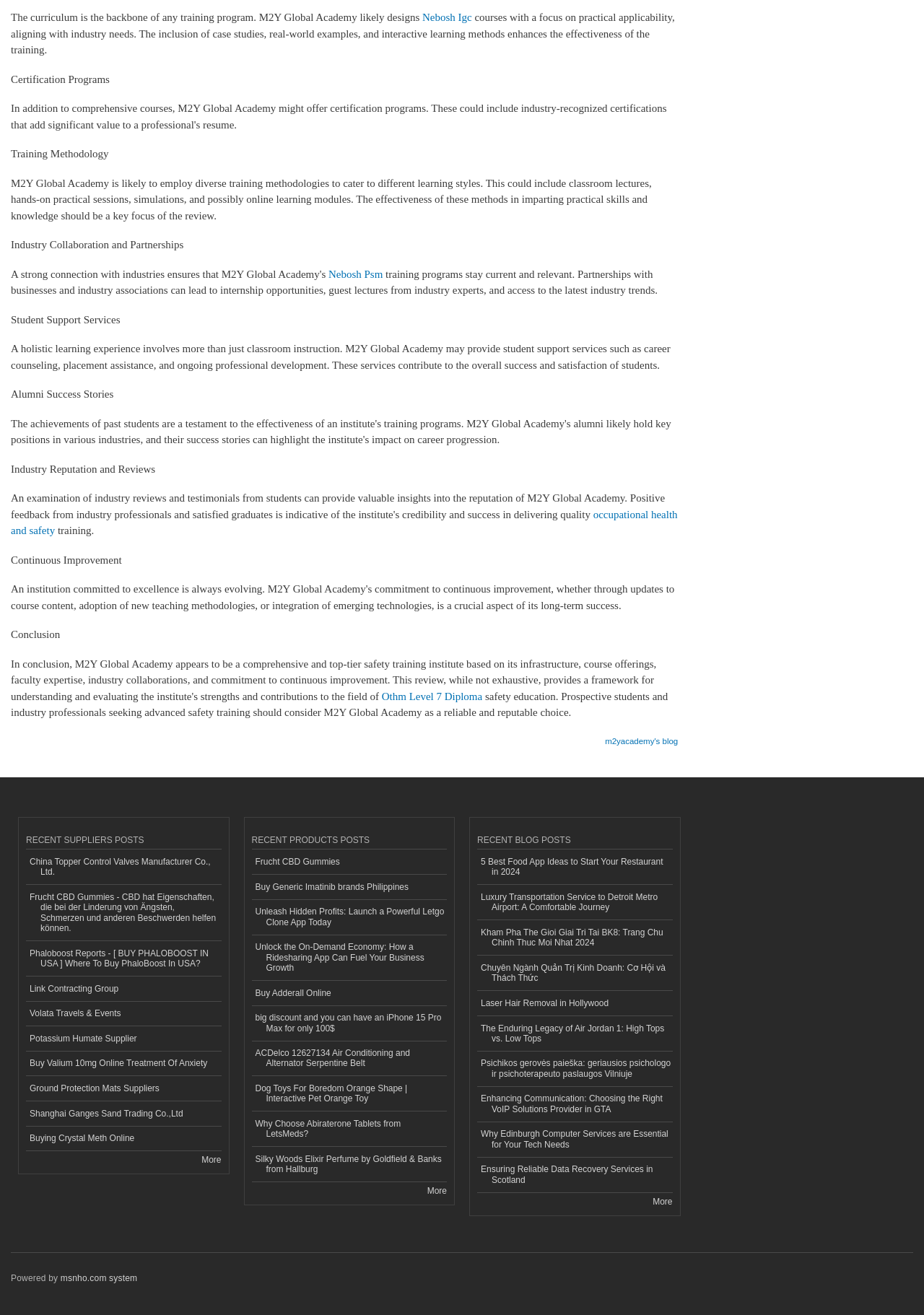Given the content of the image, can you provide a detailed answer to the question?
What is the purpose of industry partnerships for M2Y Global Academy?

According to the text, partnerships with businesses and industry associations can lead to internship opportunities, guest lectures from industry experts, and access to the latest industry trends, ultimately helping M2Y Global Academy's training programs stay current and relevant.